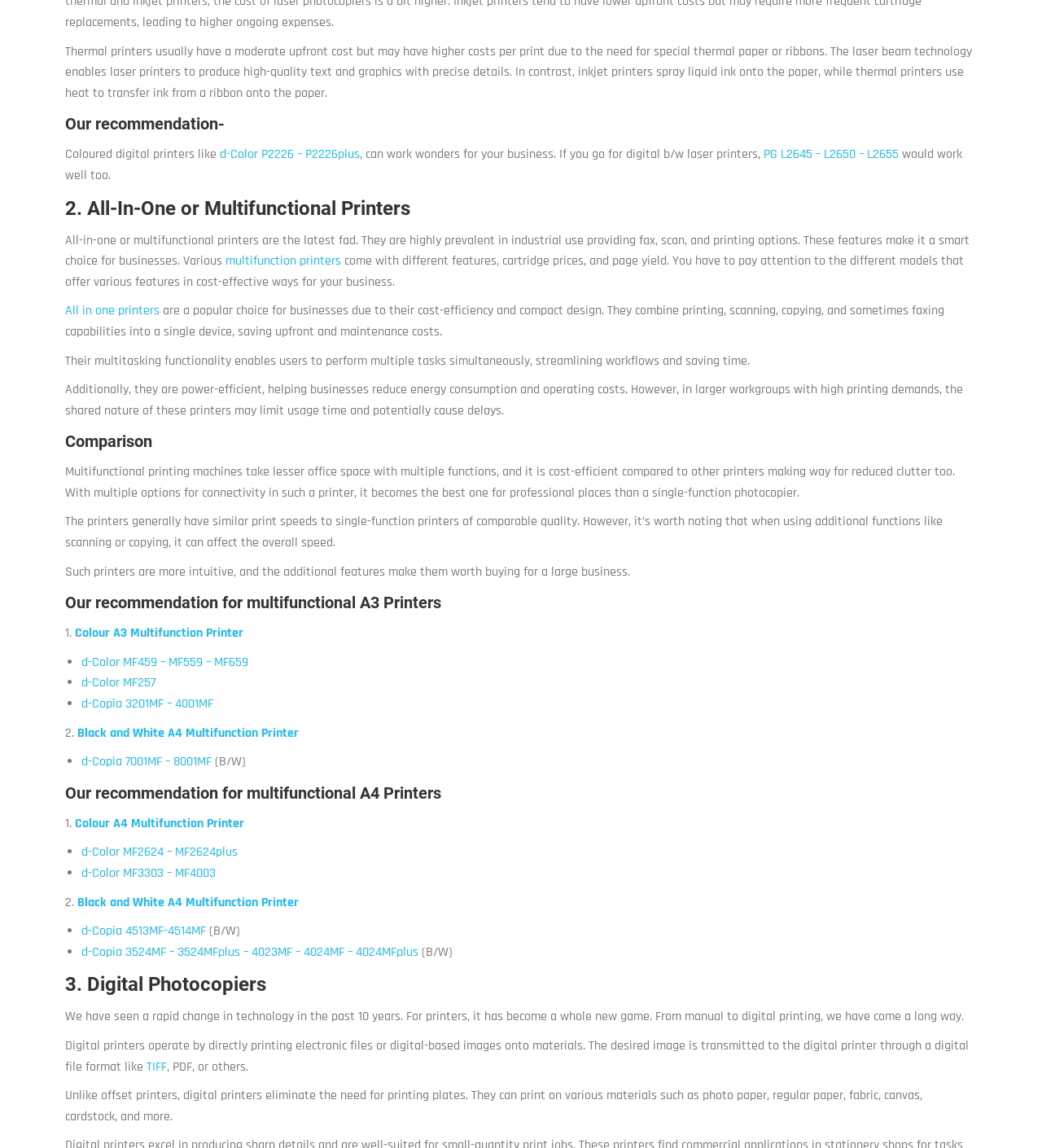What type of files can be transmitted to digital printers?
Can you provide a detailed and comprehensive answer to the question?

The text states that the desired image is transmitted to the digital printer through a digital file format like TIFF, PDF, or others.